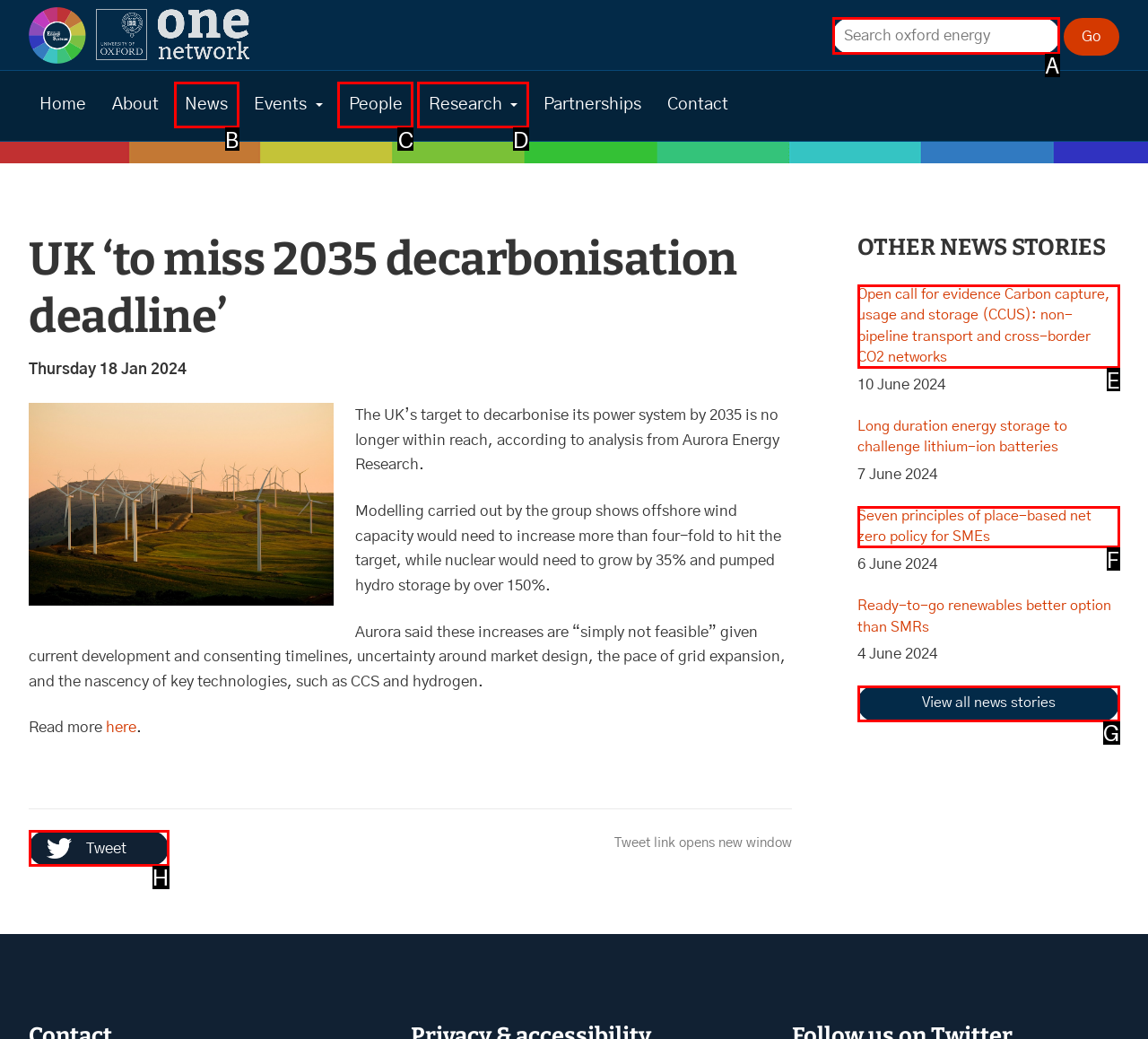Indicate the letter of the UI element that should be clicked to accomplish the task: Search for something. Answer with the letter only.

A